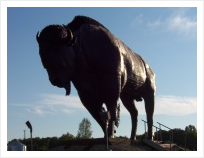Explain what is happening in the image with elaborate details.

This image showcases the impressive bison statue located in Earlton, Ontario, which is famous for being one of the largest sculptures of a bison in the world. The statue, crafted from materials such as sheet metal, fiberglass, and intricate details like nuts and bolts for the hair, stands tall against a bright sky. Its anatomically correct design adds to its charm, making it a popular attraction for visitors. The bison sculpture symbolizes the rich agricultural heritage of Earlton and serves as an iconic landmark, inviting many to stop and take photographs, often prompting playful interactions.